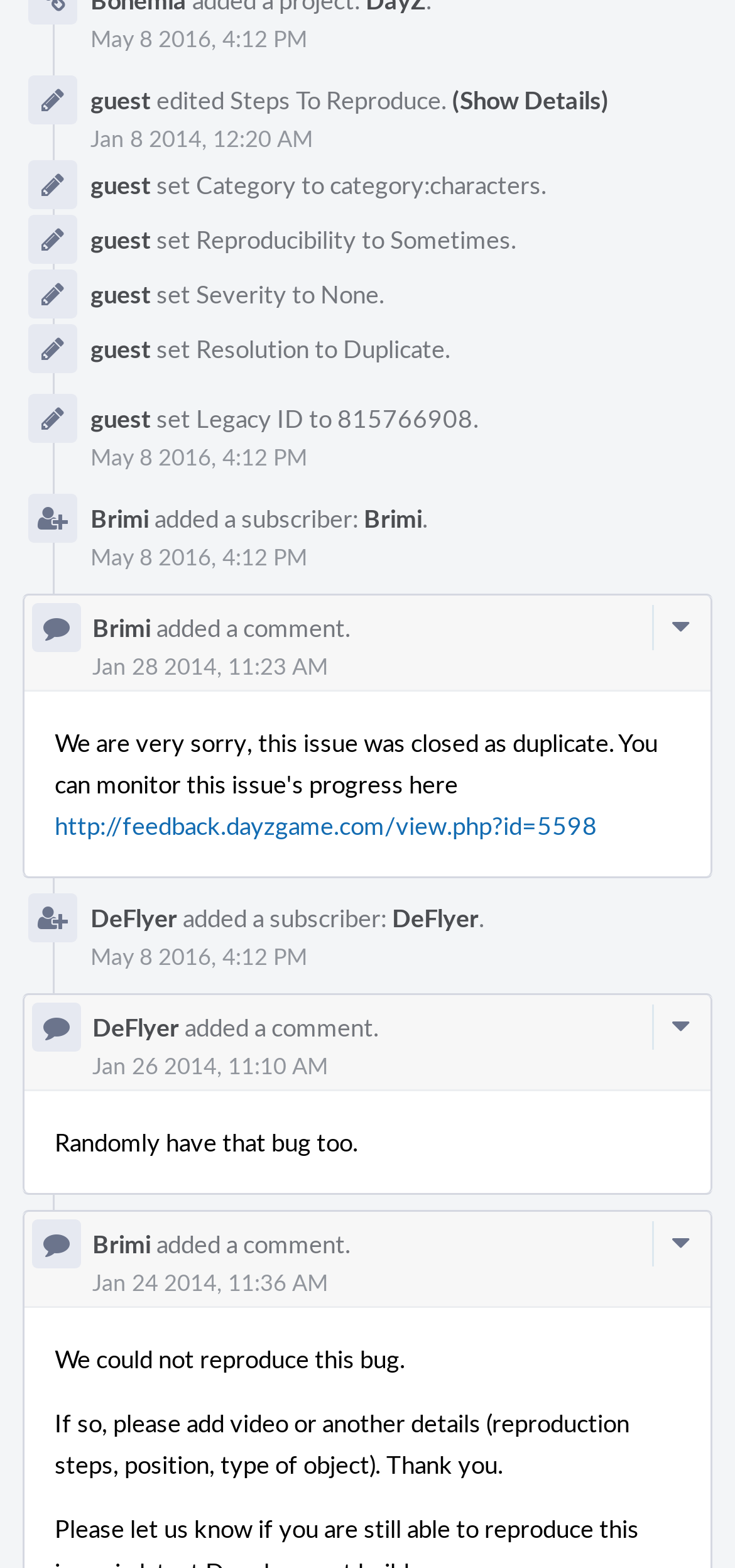Who is the author of the latest comment?
Using the information presented in the image, please offer a detailed response to the question.

I looked at the timestamps of the comments and found the latest one, which is 'May 8 2016, 4:12 PM'. The author of this comment is 'Brimi'.